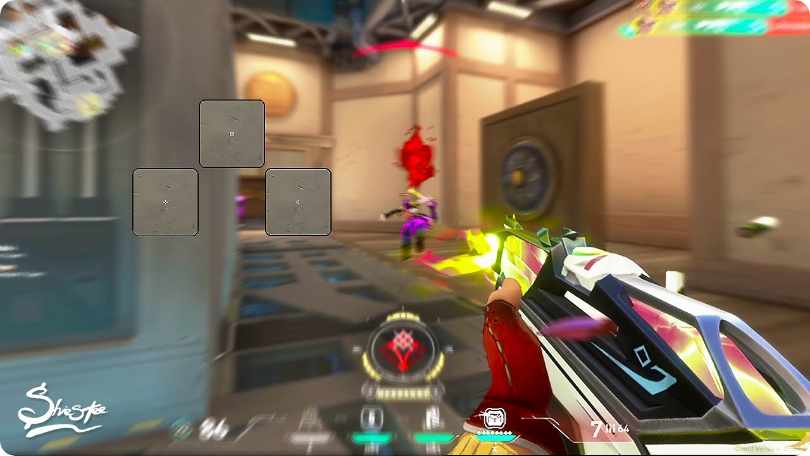Please answer the following question using a single word or phrase: 
What is the setting of the game?

Futuristic map